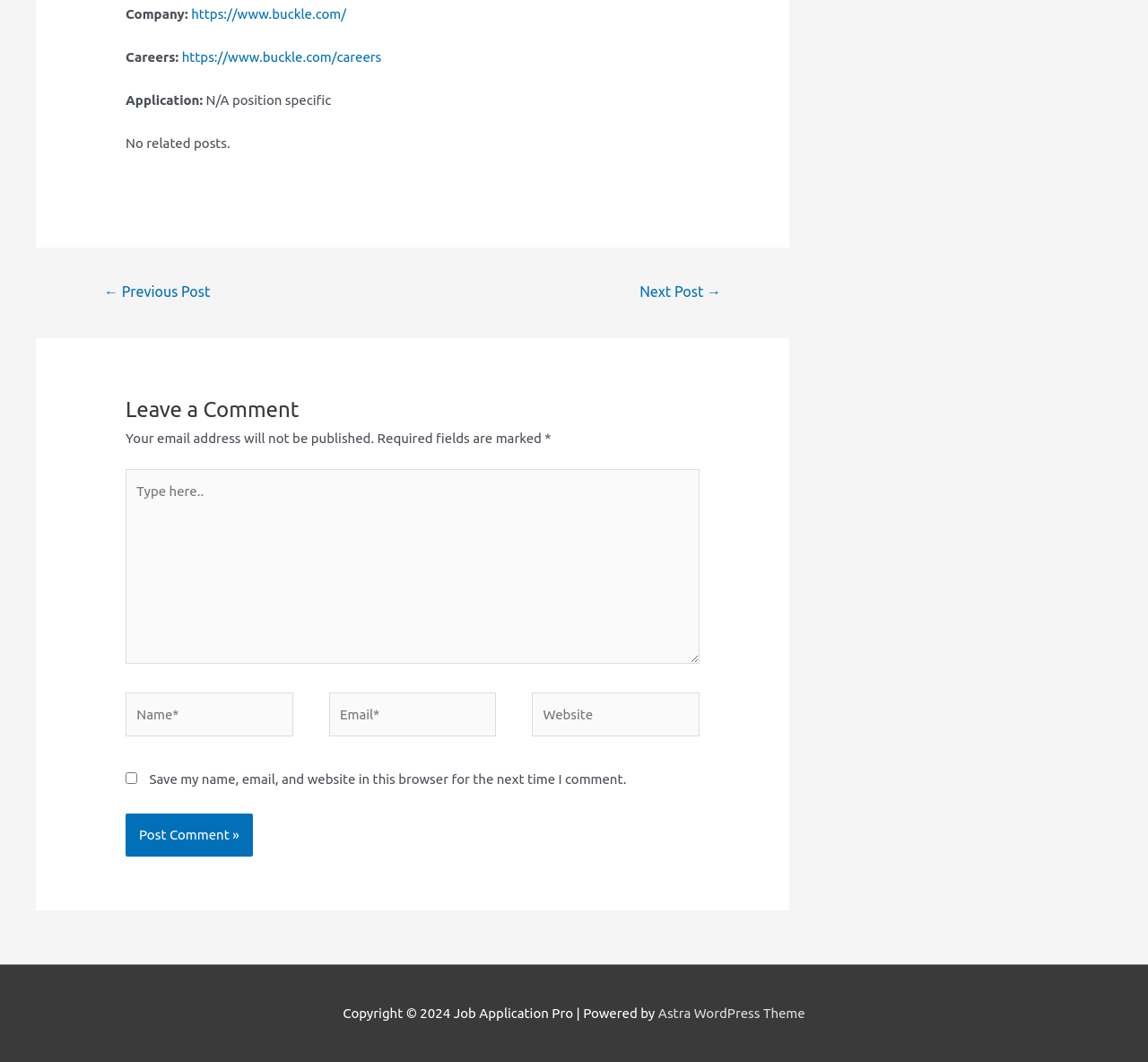From the image, can you give a detailed response to the question below:
What is the theme of the website?

The theme of the website can be found in the footer section, where it says 'Powered by' followed by a link to 'Astra WordPress Theme'. This indicates that the website is using the Astra WordPress Theme.